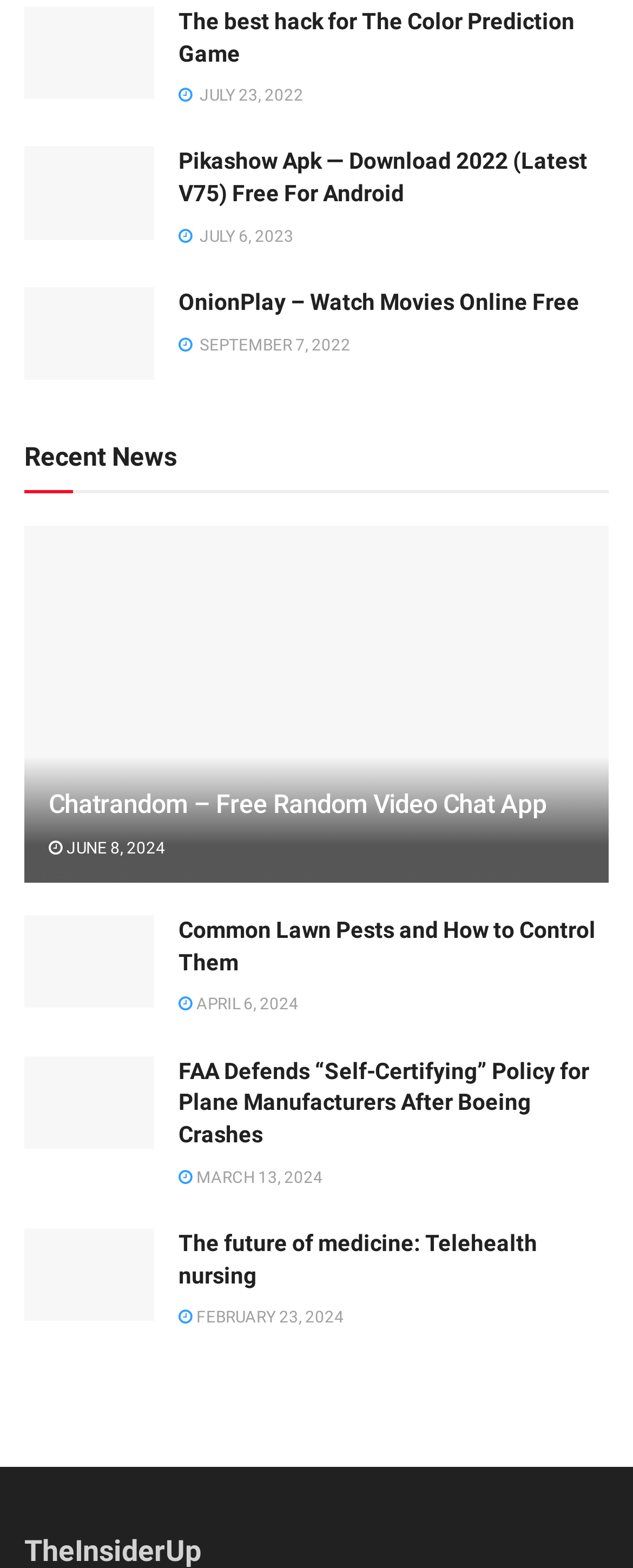What is the topic of the first article?
Refer to the image and provide a thorough answer to the question.

I determined the topic of the first article by looking at the heading element with the text 'The best hack for The Color Prediction Game' and the corresponding link and image elements.